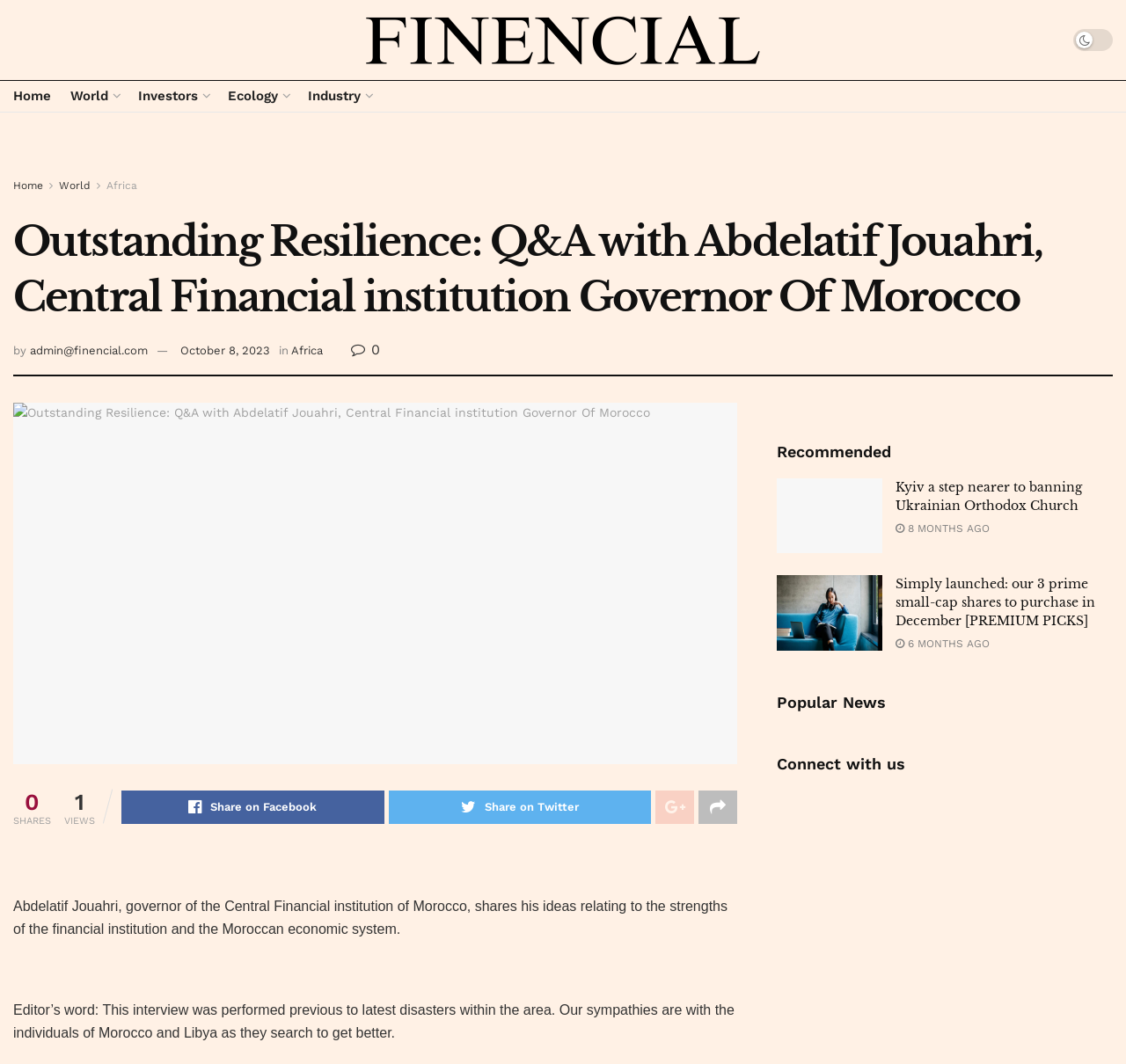Please find the bounding box coordinates of the section that needs to be clicked to achieve this instruction: "View the recommended article 'Kyiv a step closer to banning Ukrainian Orthodox Church'".

[0.69, 0.449, 0.784, 0.52]